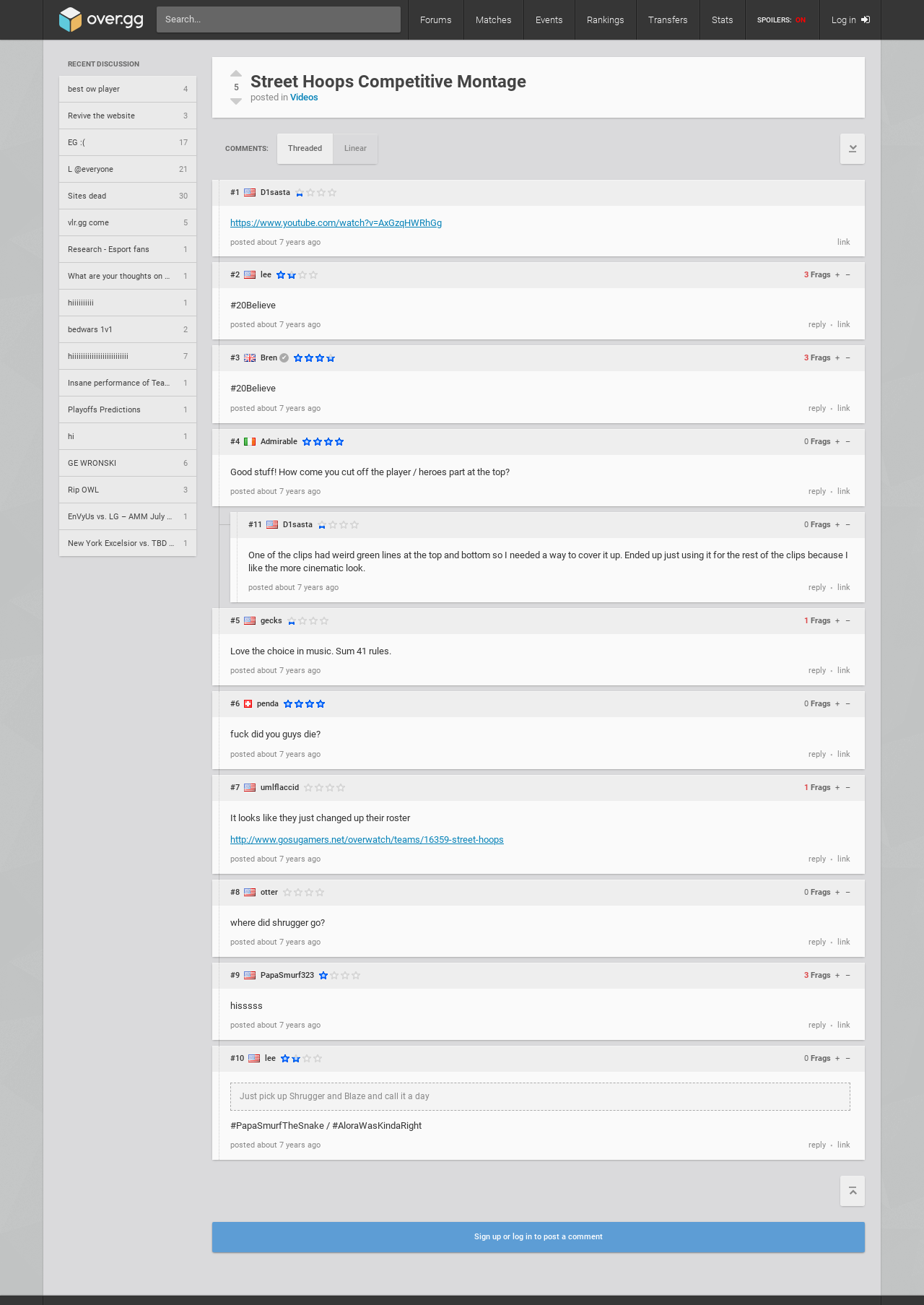How many comments are there in the thread?
Use the screenshot to answer the question with a single word or phrase.

4